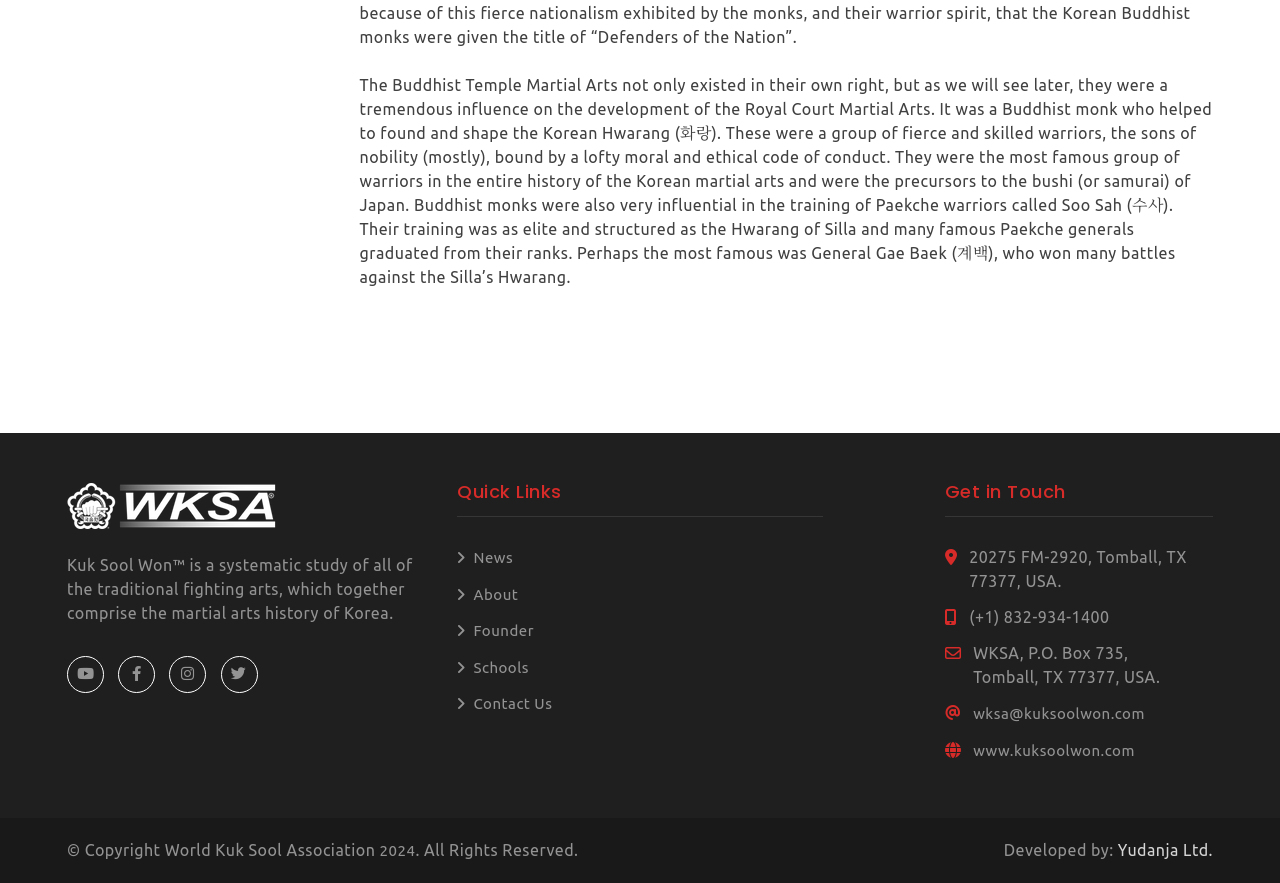Mark the bounding box of the element that matches the following description: "name="q" placeholder="Search for..."".

None